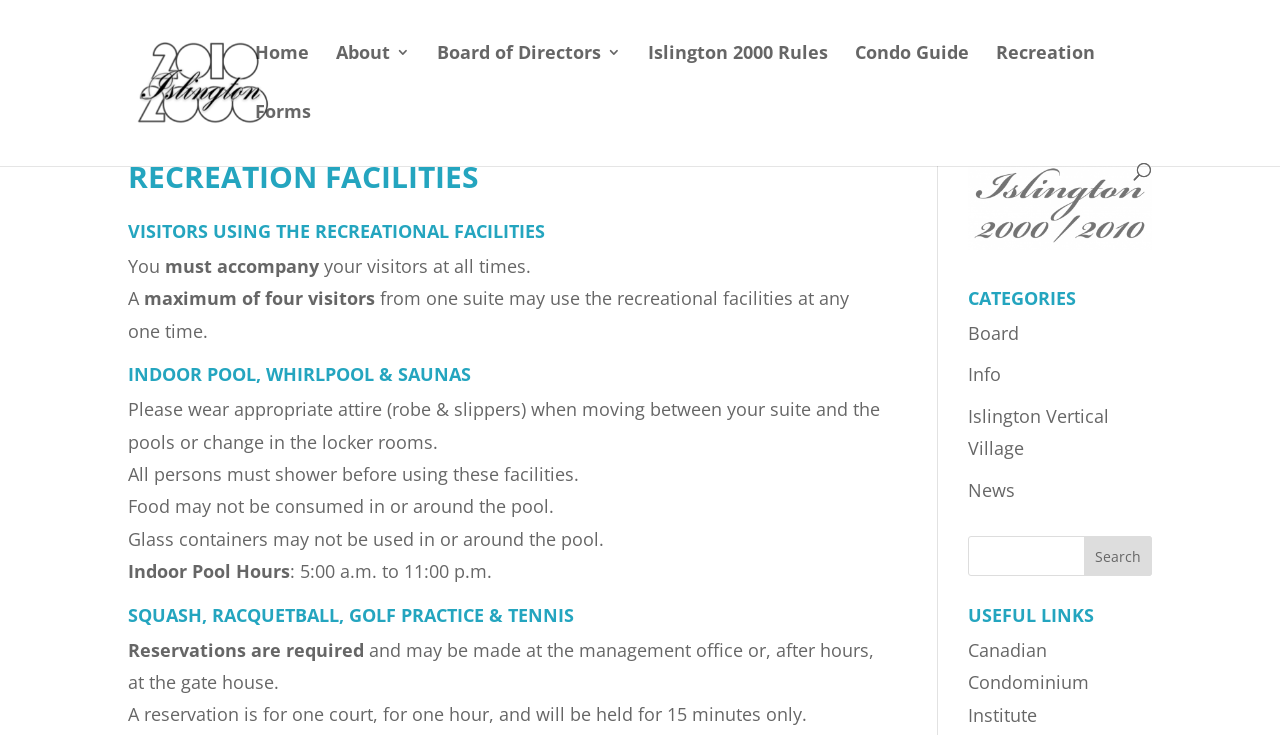Can you provide the bounding box coordinates for the element that should be clicked to implement the instruction: "Click on the 'Deja un comentario' link"?

None